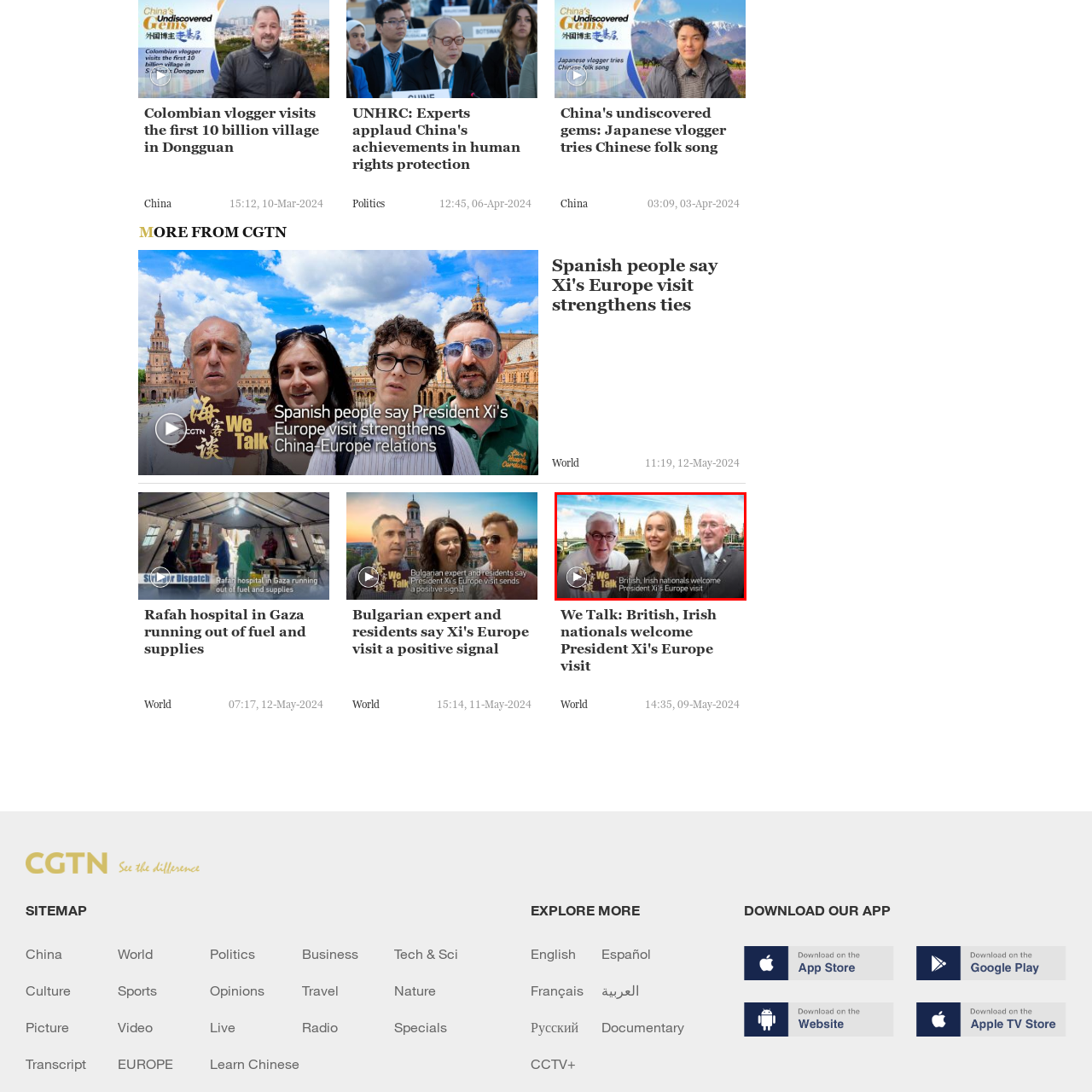Are the two older men standing?
Pay attention to the segment of the image within the red bounding box and offer a detailed answer to the question.

The caption does not provide information about the posture of the two older men, it only mentions that they are flanking the central figure, but it does not specify whether they are standing or sitting.